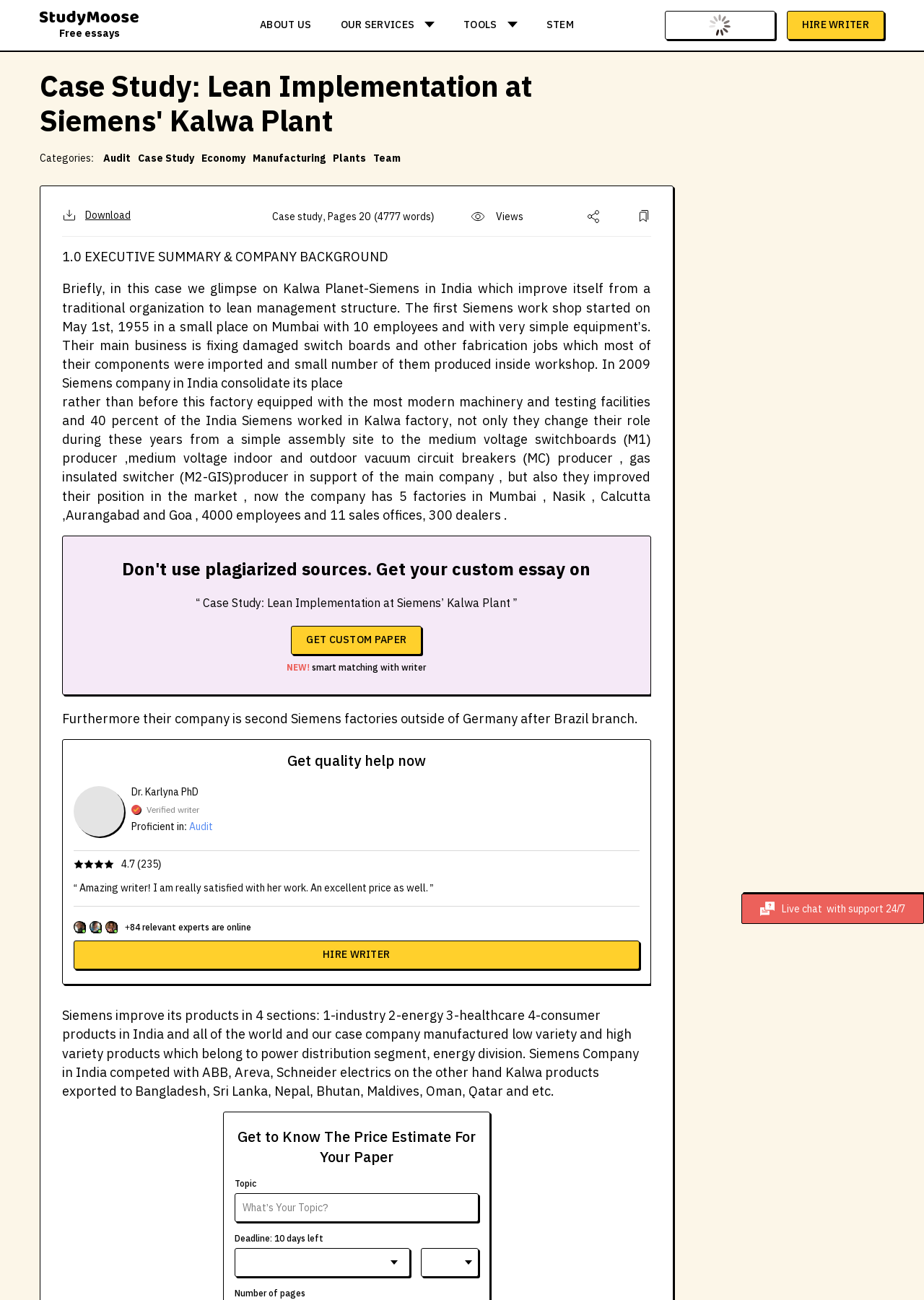Determine the bounding box coordinates for the area you should click to complete the following instruction: "Search for something".

None